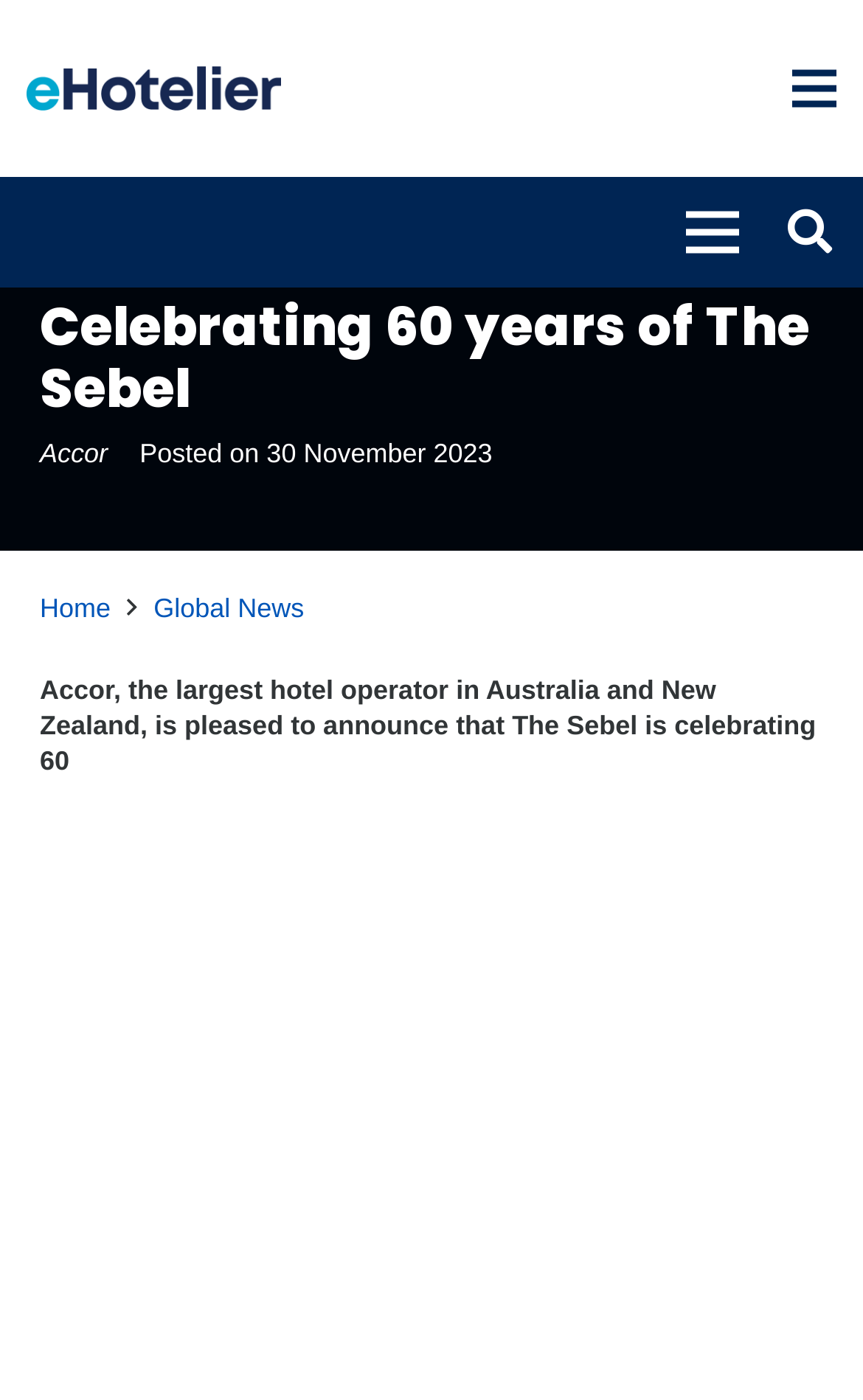Given the element description, predict the bounding box coordinates in the format (top-left x, top-left y, bottom-right x, bottom-right y), using floating point numbers between 0 and 1: aria-label="Menu"

[0.893, 0.024, 0.994, 0.103]